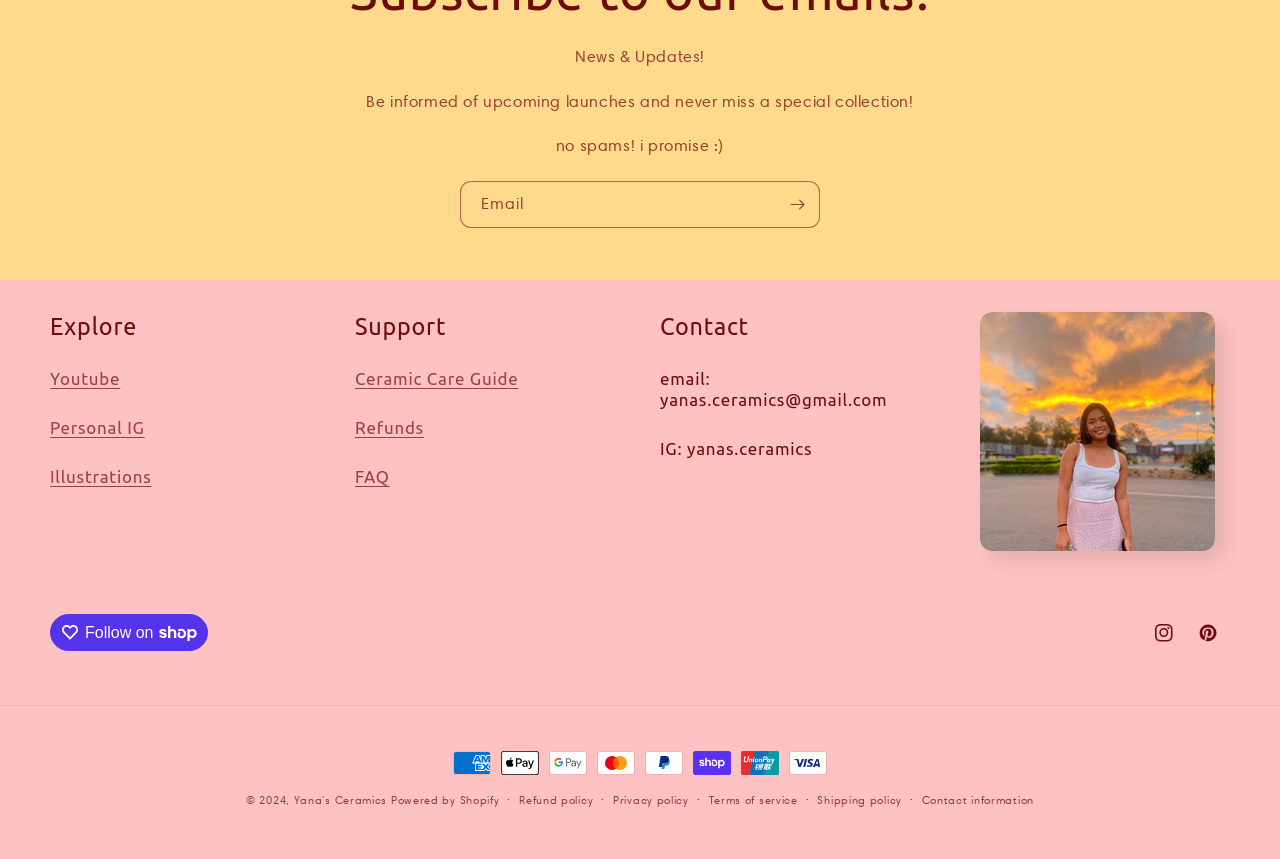Please indicate the bounding box coordinates for the clickable area to complete the following task: "Read the Ceramic Care Guide". The coordinates should be specified as four float numbers between 0 and 1, i.e., [left, top, right, bottom].

[0.277, 0.43, 0.405, 0.452]